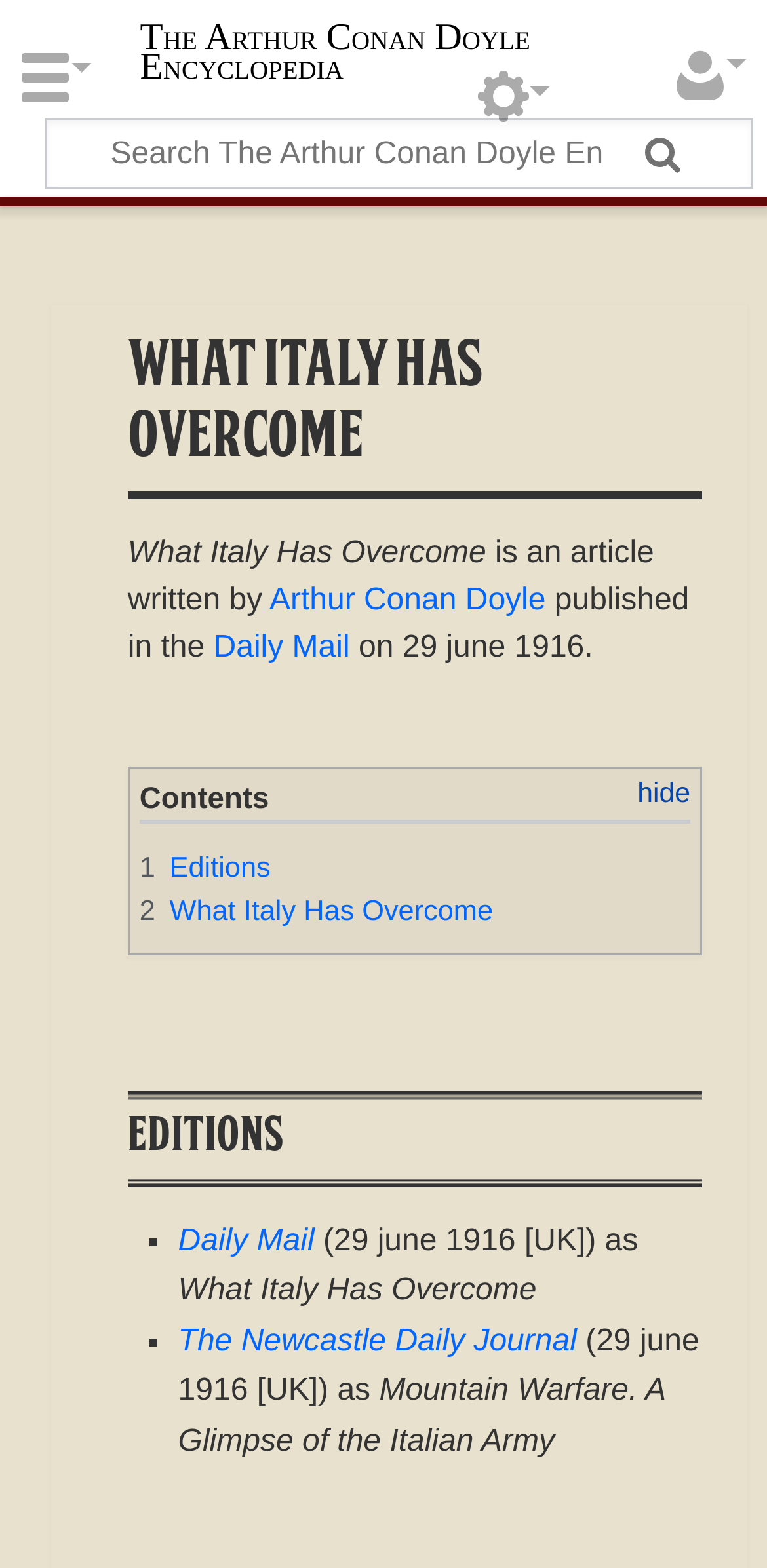Given the description of the UI element: "Arthur Conan Doyle", predict the bounding box coordinates in the form of [left, top, right, bottom], with each value being a float between 0 and 1.

[0.351, 0.373, 0.711, 0.394]